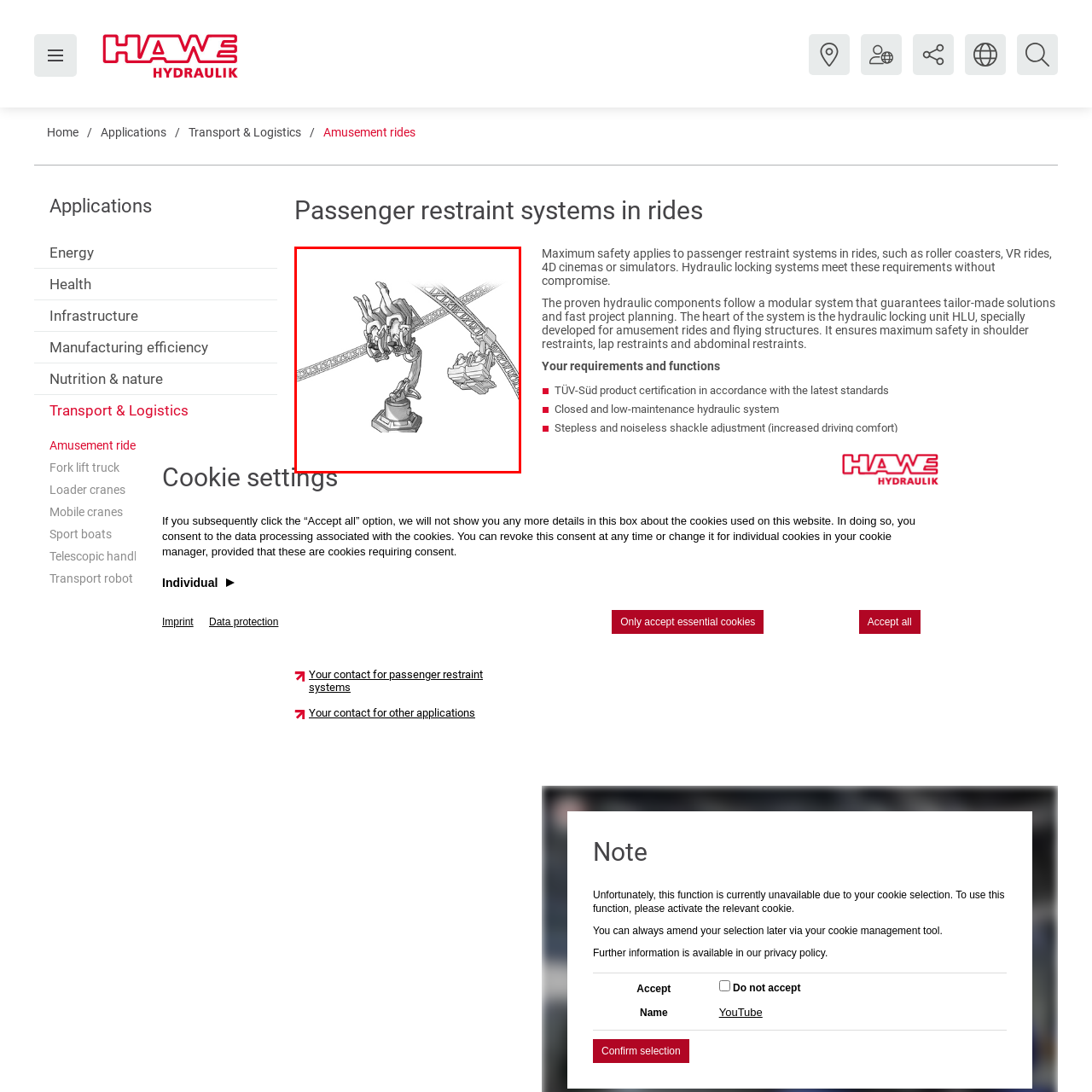Craft an in-depth description of the visual elements captured within the red box.

The image depicts a hydraulic system designed specifically for passenger restraint in amusement rides. It illustrates a ride with riders suspended upside down, secured by a robotic arm mechanism. This system showcases advanced safety features, emphasizing hydraulic locking units that ensure maximum protection for riders in various attractions such as roller coasters and virtual reality experiences. The design highlights the integration of technological solutions in enhancing rider safety and comfort, making it an essential component of modern amusement park engineering.